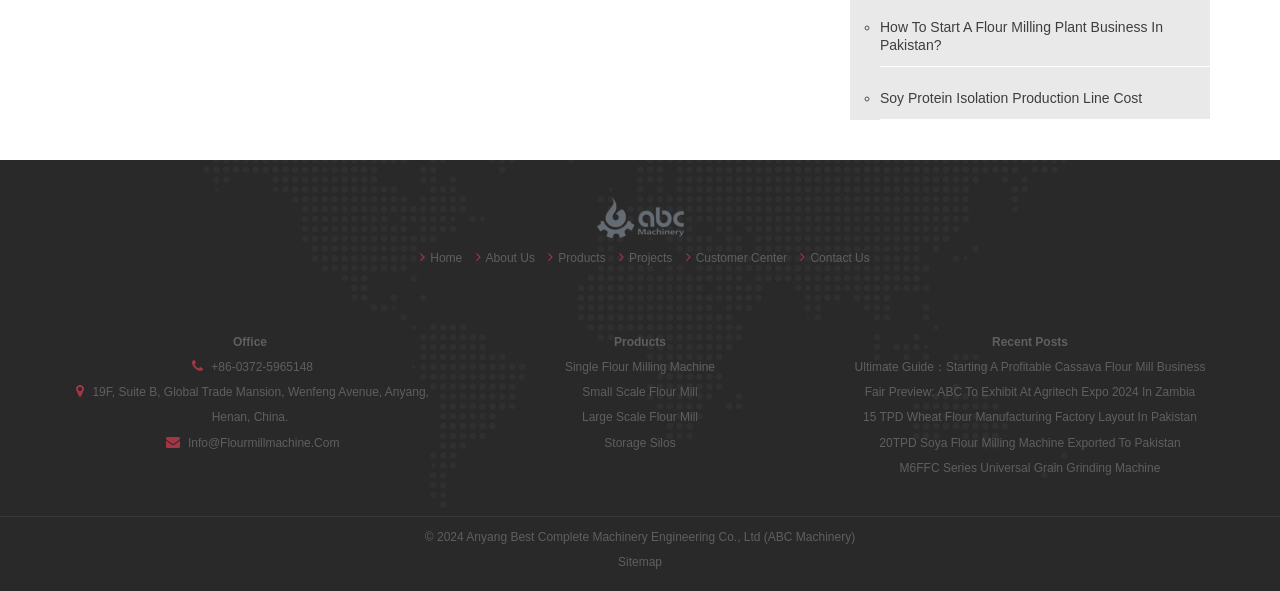Predict the bounding box coordinates for the UI element described as: "Small Scale Flour Mill". The coordinates should be four float numbers between 0 and 1, presented as [left, top, right, bottom].

[0.455, 0.652, 0.545, 0.676]